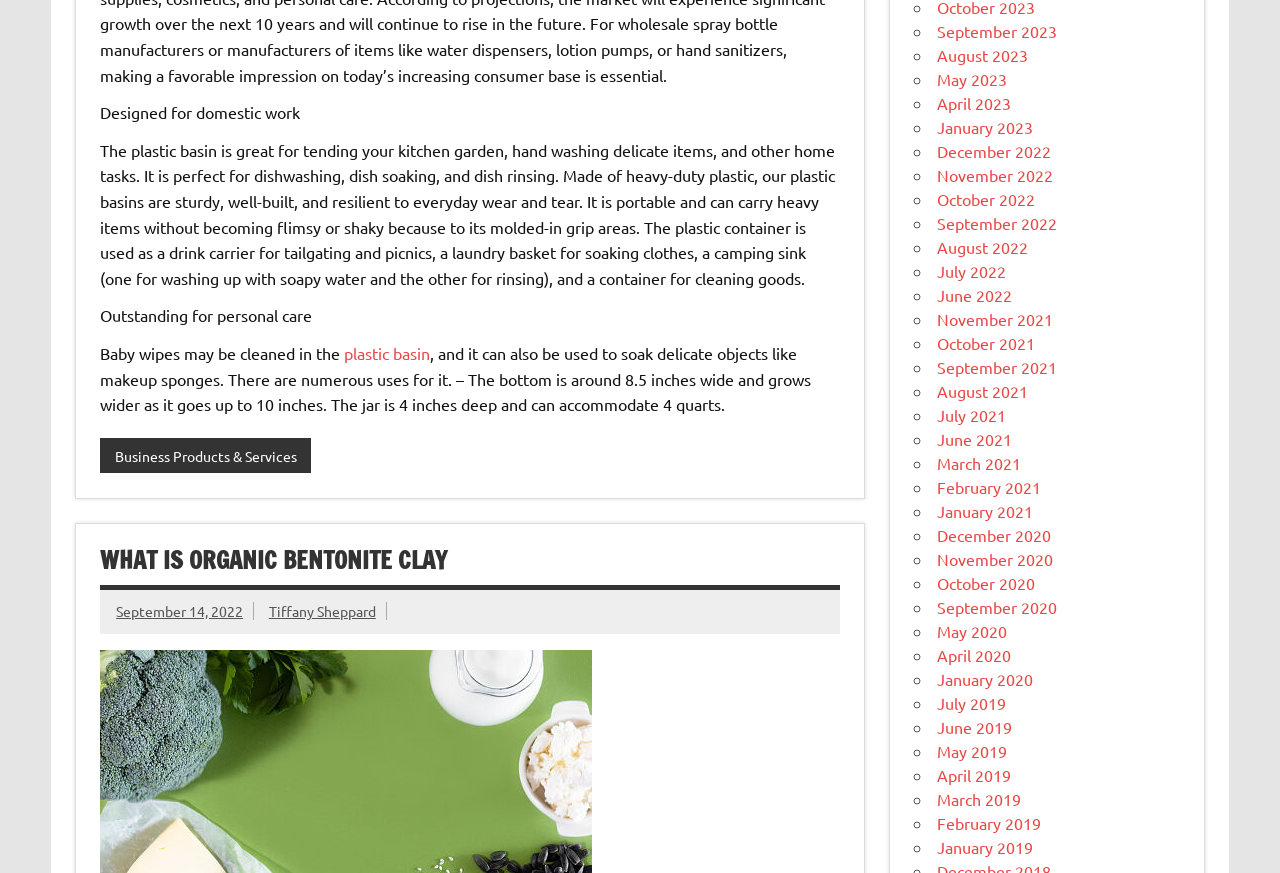Determine the bounding box coordinates of the clickable region to execute the instruction: "View posts from 'September 2023'". The coordinates should be four float numbers between 0 and 1, denoted as [left, top, right, bottom].

[0.732, 0.024, 0.825, 0.047]